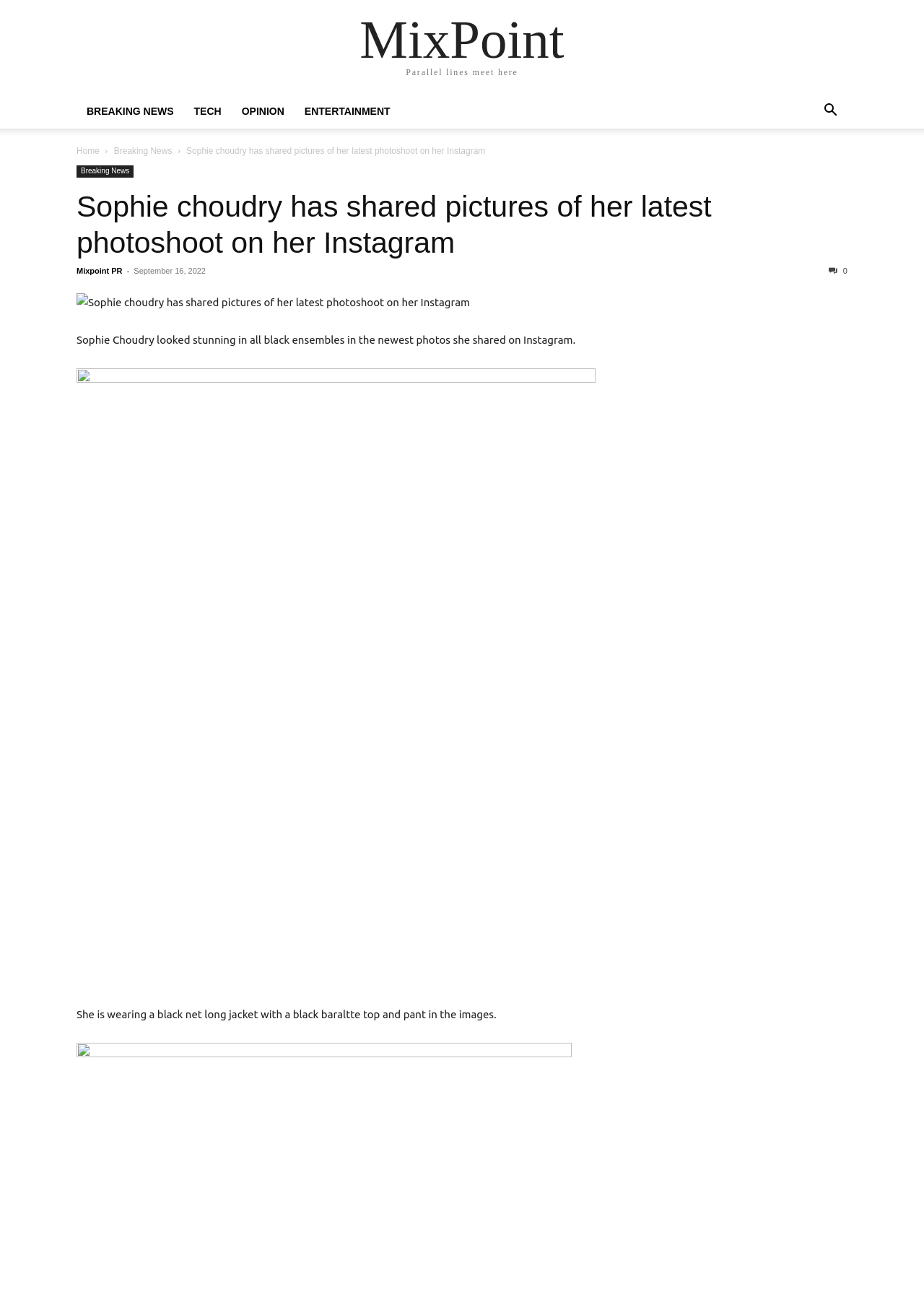Provide the bounding box coordinates for the UI element described in this sentence: "Mixpoint PR". The coordinates should be four float values between 0 and 1, i.e., [left, top, right, bottom].

[0.083, 0.205, 0.132, 0.212]